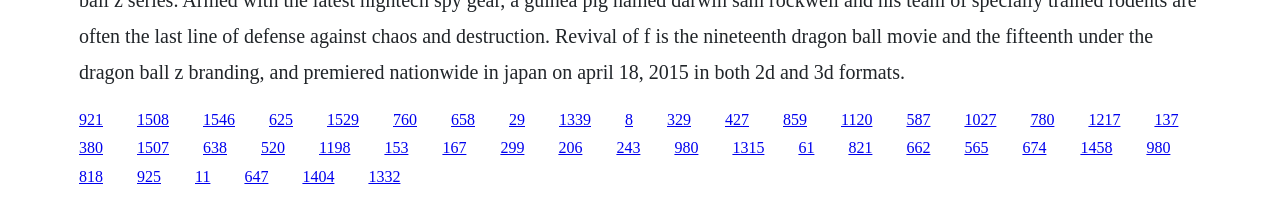Pinpoint the bounding box coordinates of the area that should be clicked to complete the following instruction: "click the link in the middle". The coordinates must be given as four float numbers between 0 and 1, i.e., [left, top, right, bottom].

[0.398, 0.553, 0.41, 0.638]